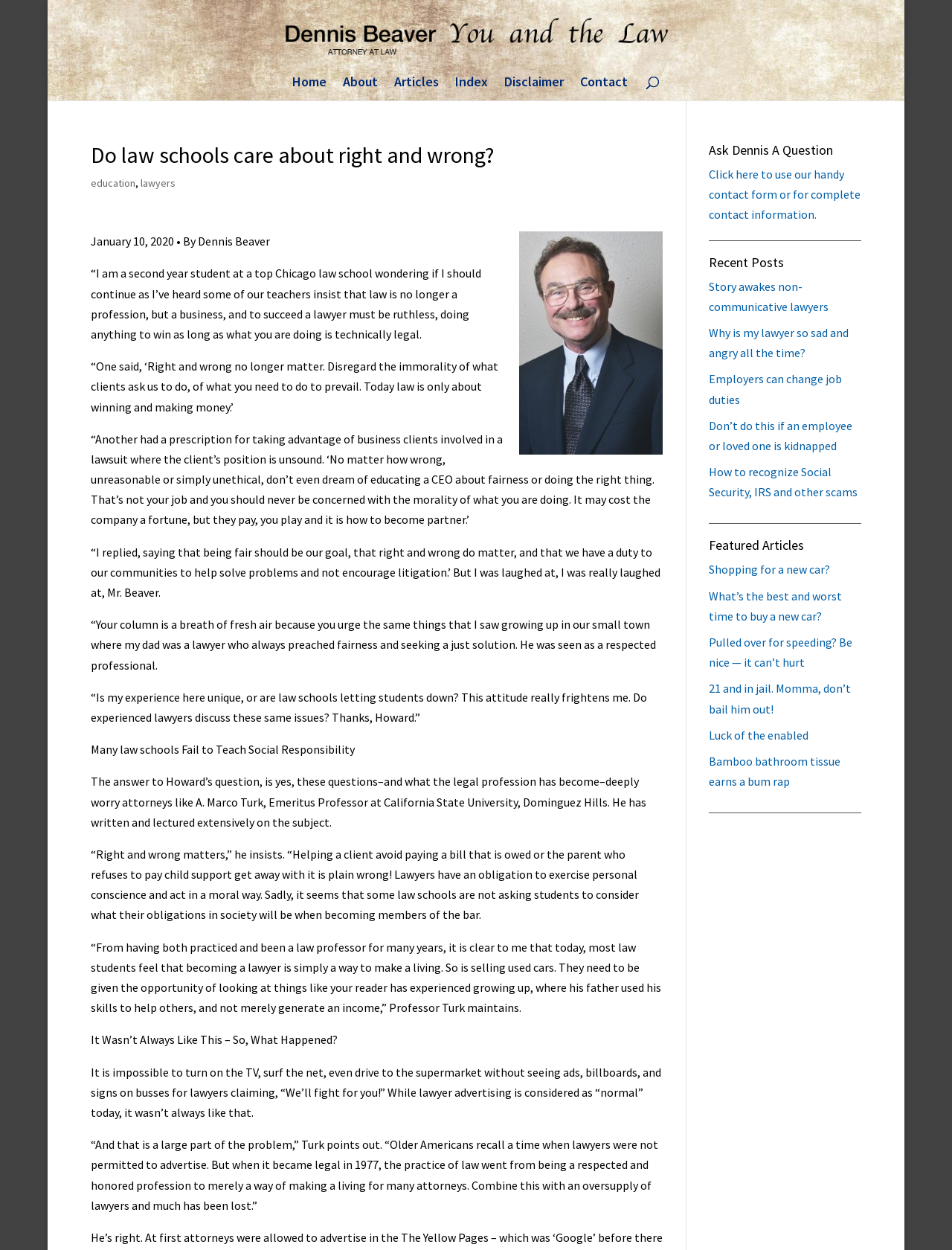Provide a brief response to the question below using a single word or phrase: 
Are there links to other articles on the webpage?

Yes